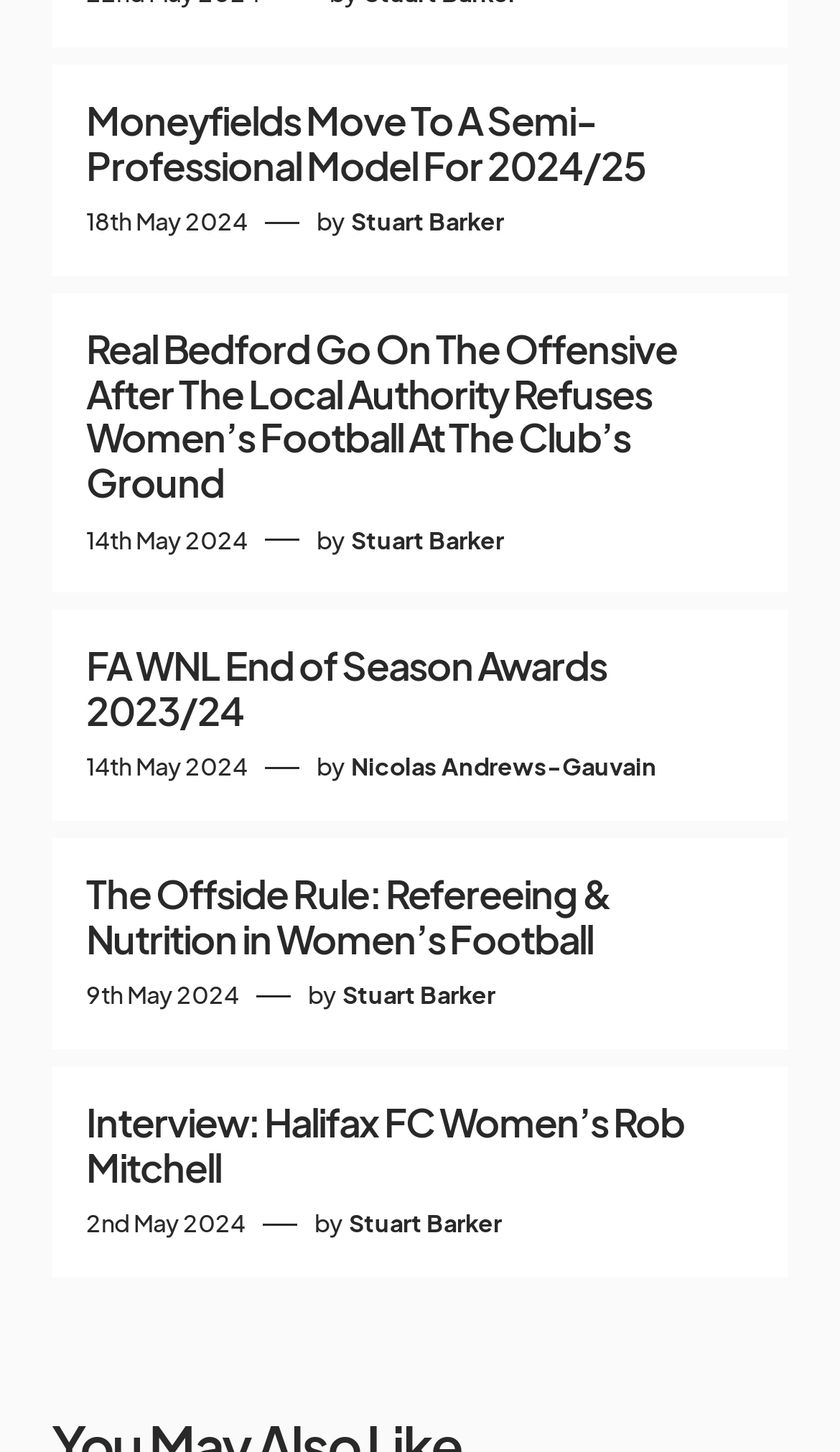With reference to the image, please provide a detailed answer to the following question: What is the date of the article 'The Offside Rule: Refereeing & Nutrition in Women’s Football'?

The article 'The Offside Rule: Refereeing & Nutrition in Women’s Football' has a static text '9th May 2024' below it, which indicates the date of the article.